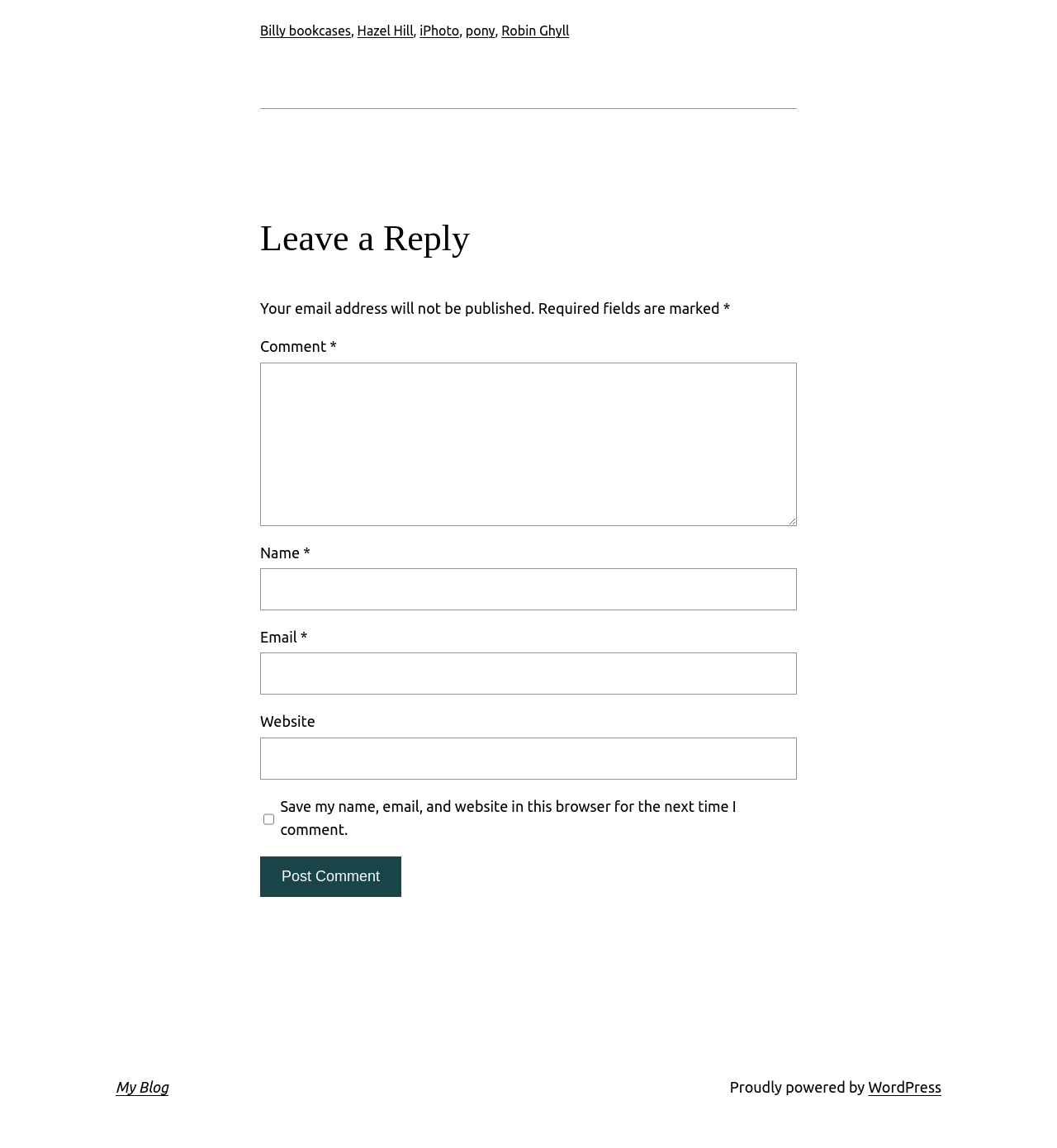Using the given description, provide the bounding box coordinates formatted as (top-left x, top-left y, bottom-right x, bottom-right y), with all values being floating point numbers between 0 and 1. Description: parent_node: Name * name="author"

[0.246, 0.495, 0.754, 0.532]